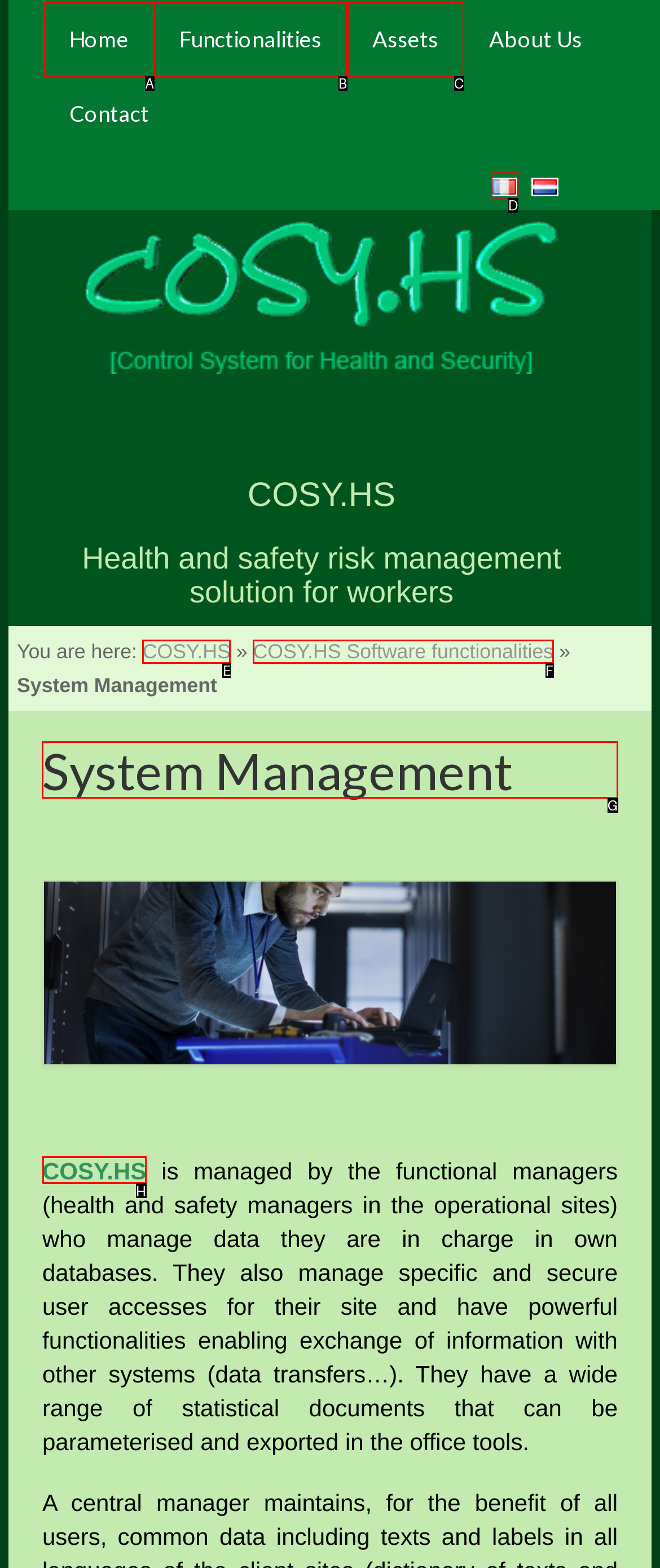Select the option I need to click to accomplish this task: learn about system management
Provide the letter of the selected choice from the given options.

G